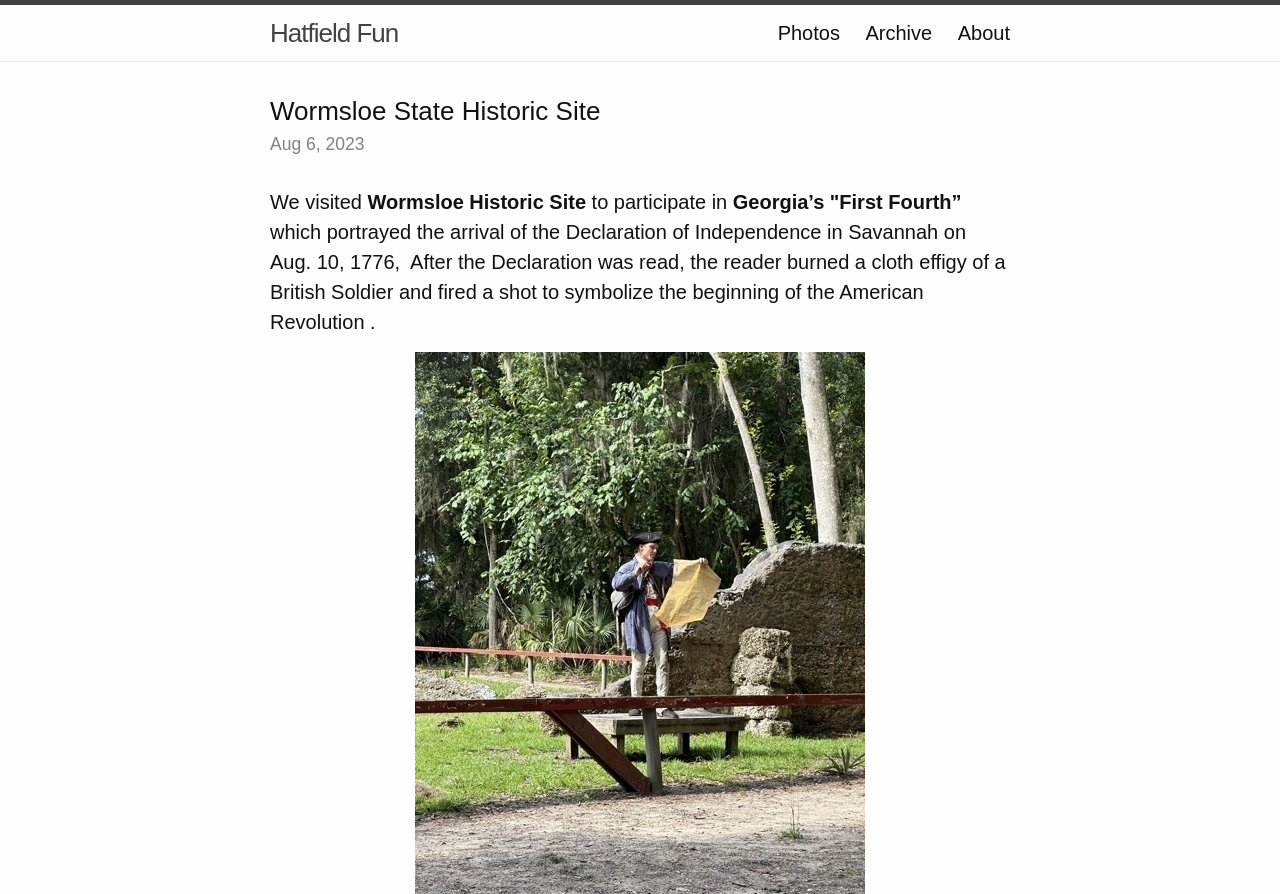Please find and provide the title of the webpage.

Wormsloe State Historic Site